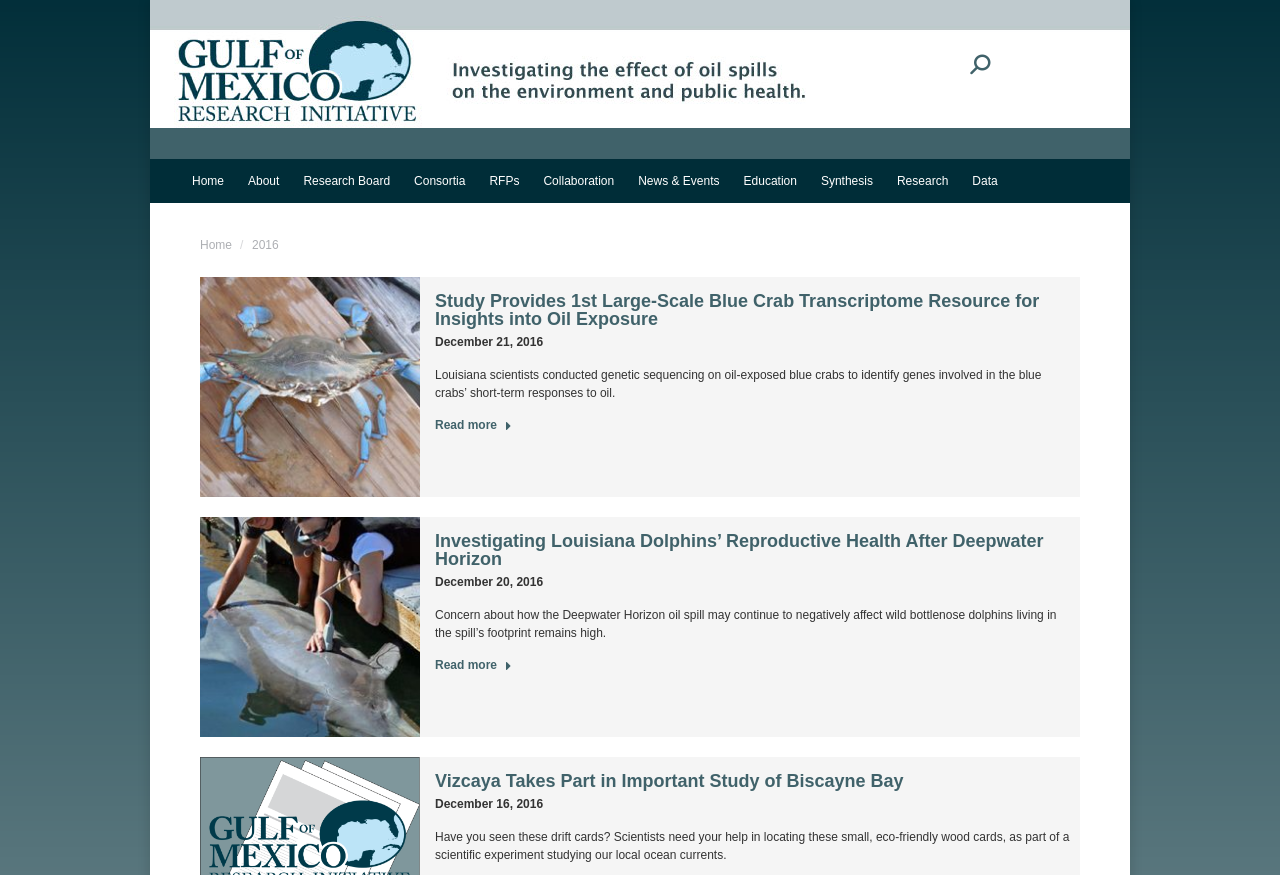Provide an in-depth caption for the webpage.

The webpage is about the Gulf of Mexico Research Initiative, specifically focusing on research and news related to the 2016 year. At the top, there is a search bar with a magnifying glass icon, accompanied by the text "Search:". Below this, there is a navigation menu with links to various sections, including "Home", "About", "Research Board", and others.

On the left side, there is a secondary navigation menu with a "You are here:" label, indicating the current location within the website. This menu includes links to "Home" and "2016".

The main content area is divided into three sections, each containing a news article or research summary. The first section has an image, a heading that reads "Study Provides 1st Large-Scale Blue Crab Transcriptome Resource for Insights into Oil Exposure", and a brief summary of the study. There is also a link to read more about the study and a timestamp indicating it was published on December 21, 2016.

The second section has a similar layout, with an image, a heading that reads "Investigating Louisiana Dolphins’ Reproductive Health After Deepwater Horizon", and a brief summary of the research. There is also a link to read more about the research and a timestamp indicating it was published on December 20, 2016.

The third section has a heading that reads "Vizcaya Takes Part in Important Study of Biscayne Bay", a brief summary of the study, and a timestamp indicating it was published on December 16, 2016. There is also a link to read more about the study.

Throughout the webpage, there are a total of 11 links to different sections or articles, 3 images, and 7 static text elements providing additional information or context.